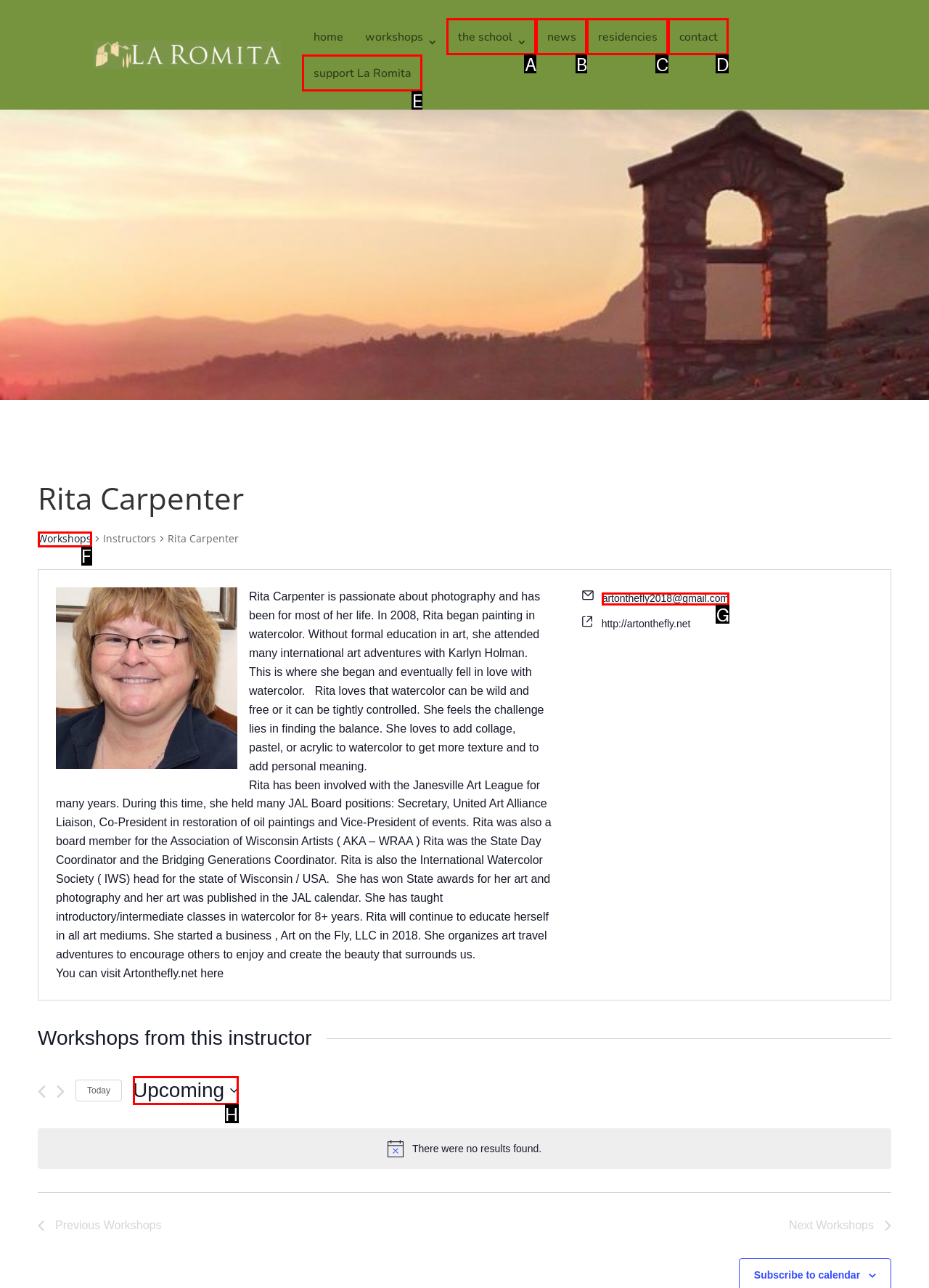Identify the correct HTML element to click to accomplish this task: Click on the 'artonthefly2018@gmail.com' email link
Respond with the letter corresponding to the correct choice.

G